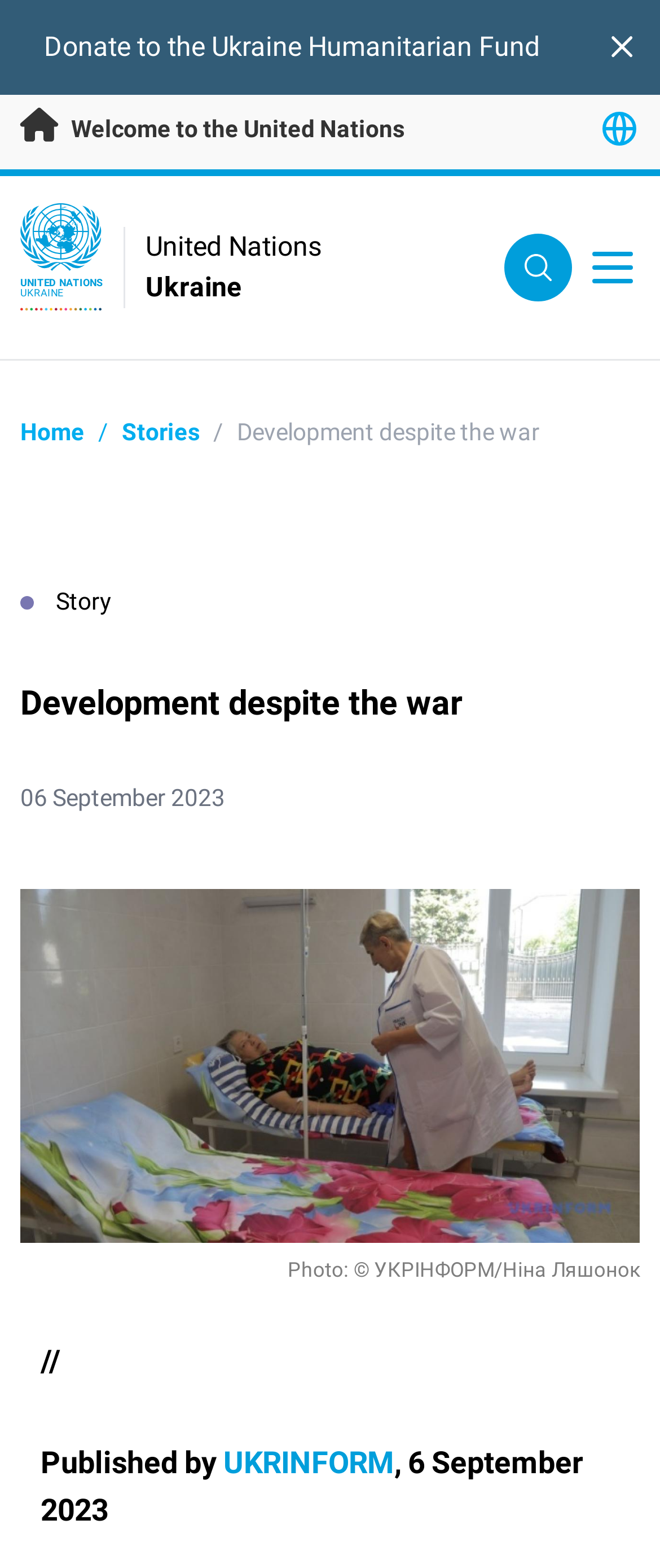What is the source of the photo?
Look at the screenshot and provide an in-depth answer.

The source of the photo is mentioned in the figcaption as 'Photo: © УКРІНФОРМ/Ніна Ляшонок'.